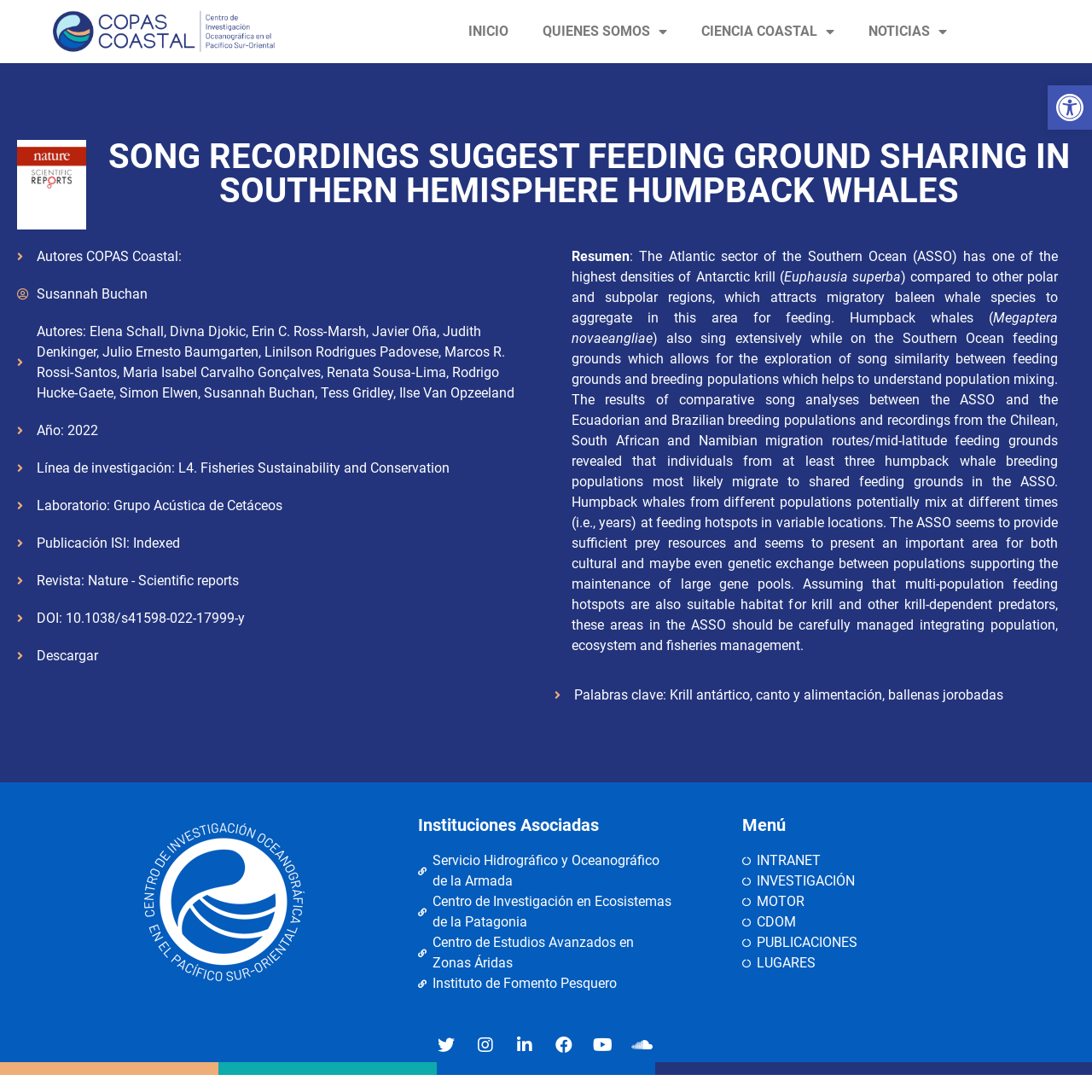Locate the bounding box coordinates of the element that should be clicked to fulfill the instruction: "Download the publication".

[0.016, 0.591, 0.492, 0.61]